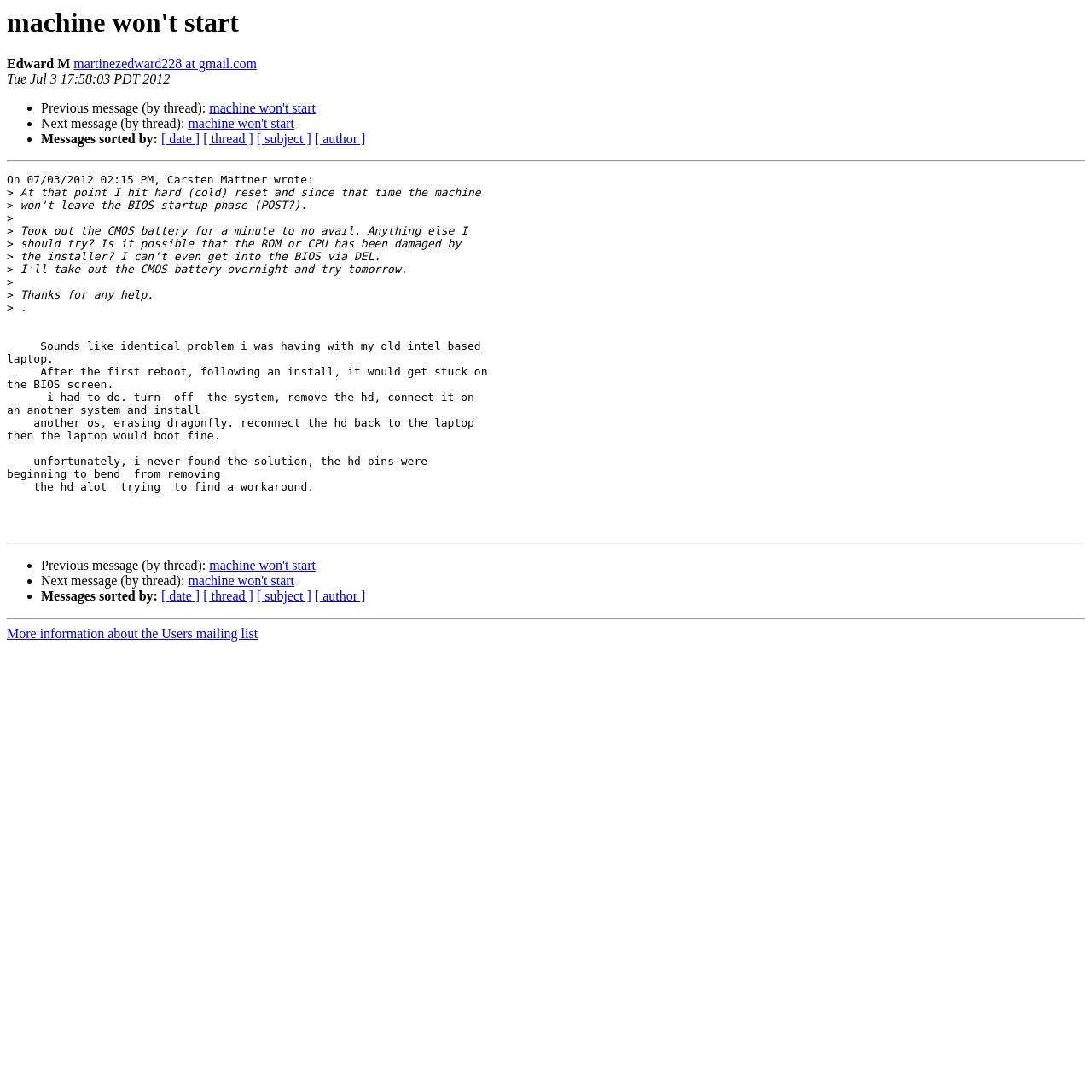Identify the bounding box of the HTML element described as: "Share-a-Meme".

None